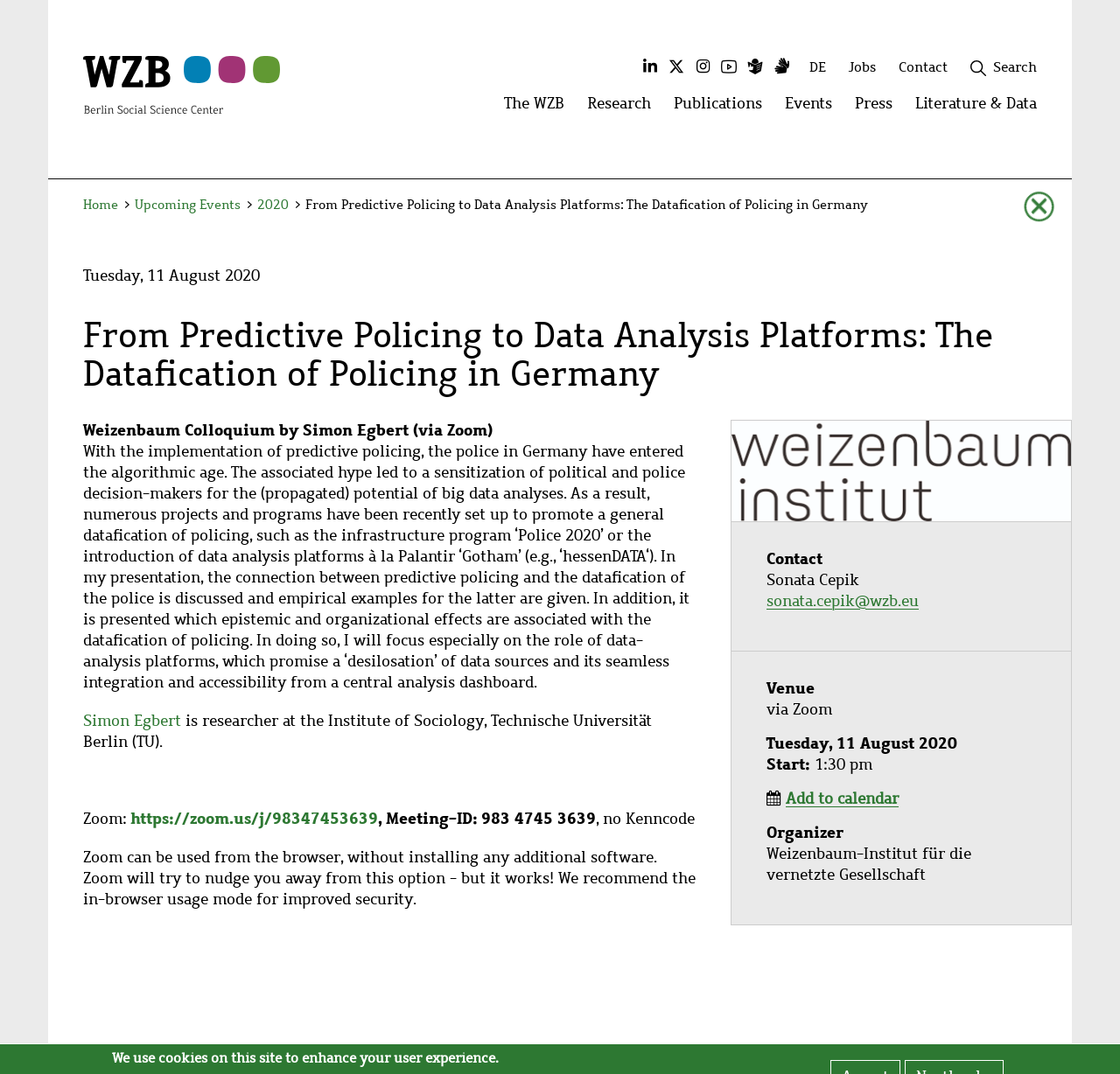Provide a brief response to the question below using a single word or phrase: 
What is the name of the institute?

Weizenbaum-Institut